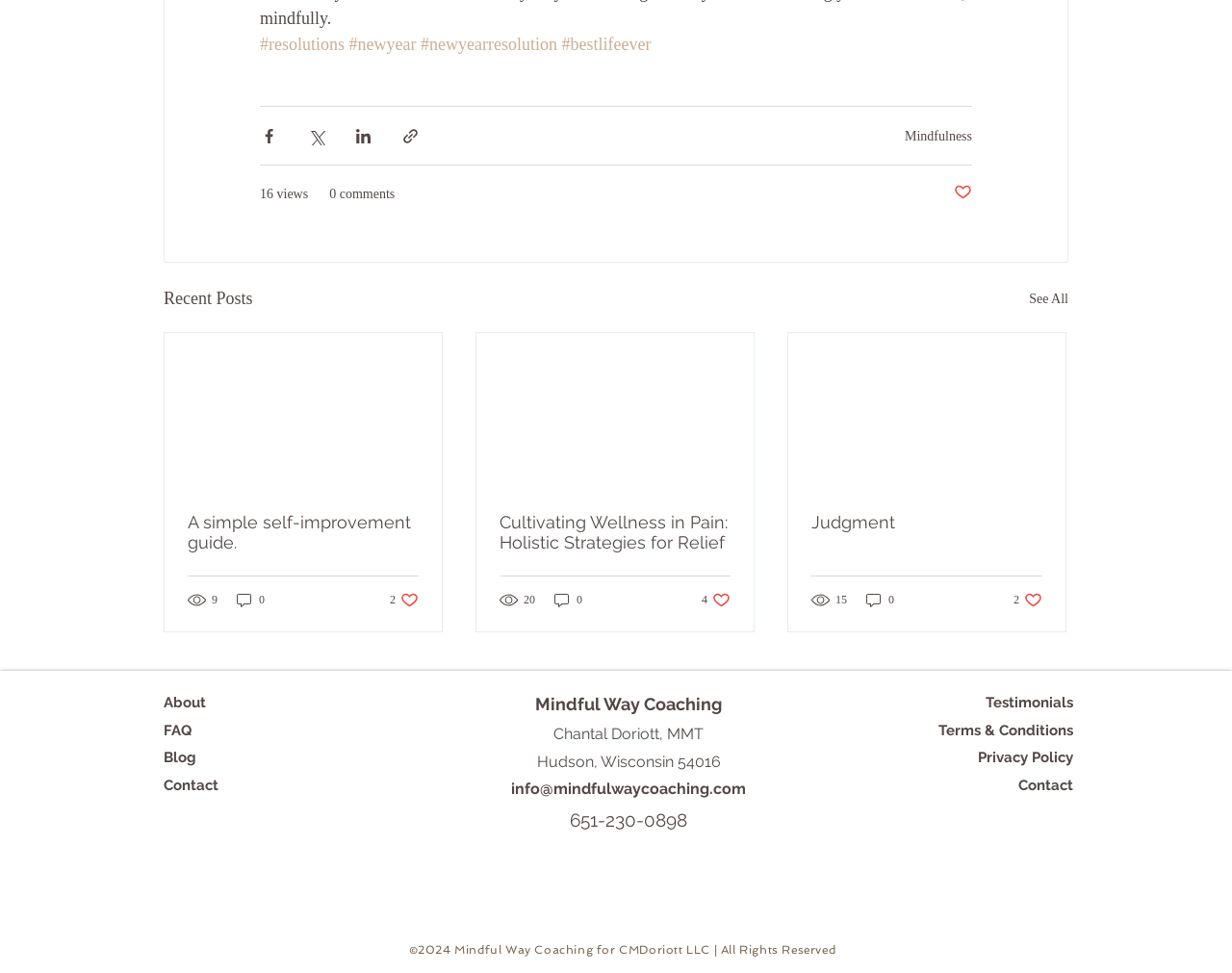What is the location of the coaching service?
Based on the image, answer the question with as much detail as possible.

I found the answer by looking at the static text 'Hudson, Wisconsin 54016' at the bottom of the webpage, which is likely to be the location of the coaching service.